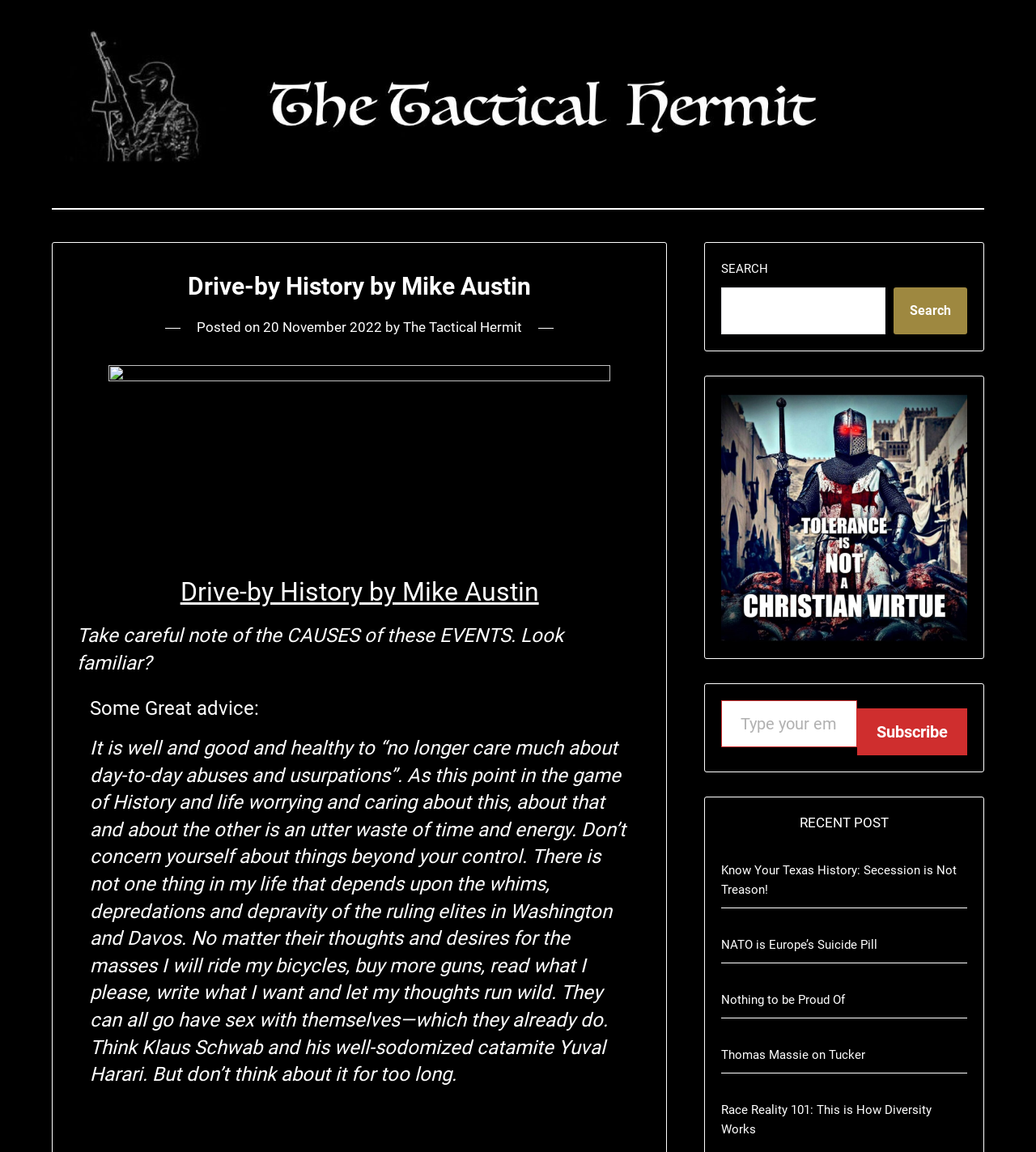Highlight the bounding box coordinates of the element you need to click to perform the following instruction: "Search for something."

[0.696, 0.249, 0.855, 0.29]